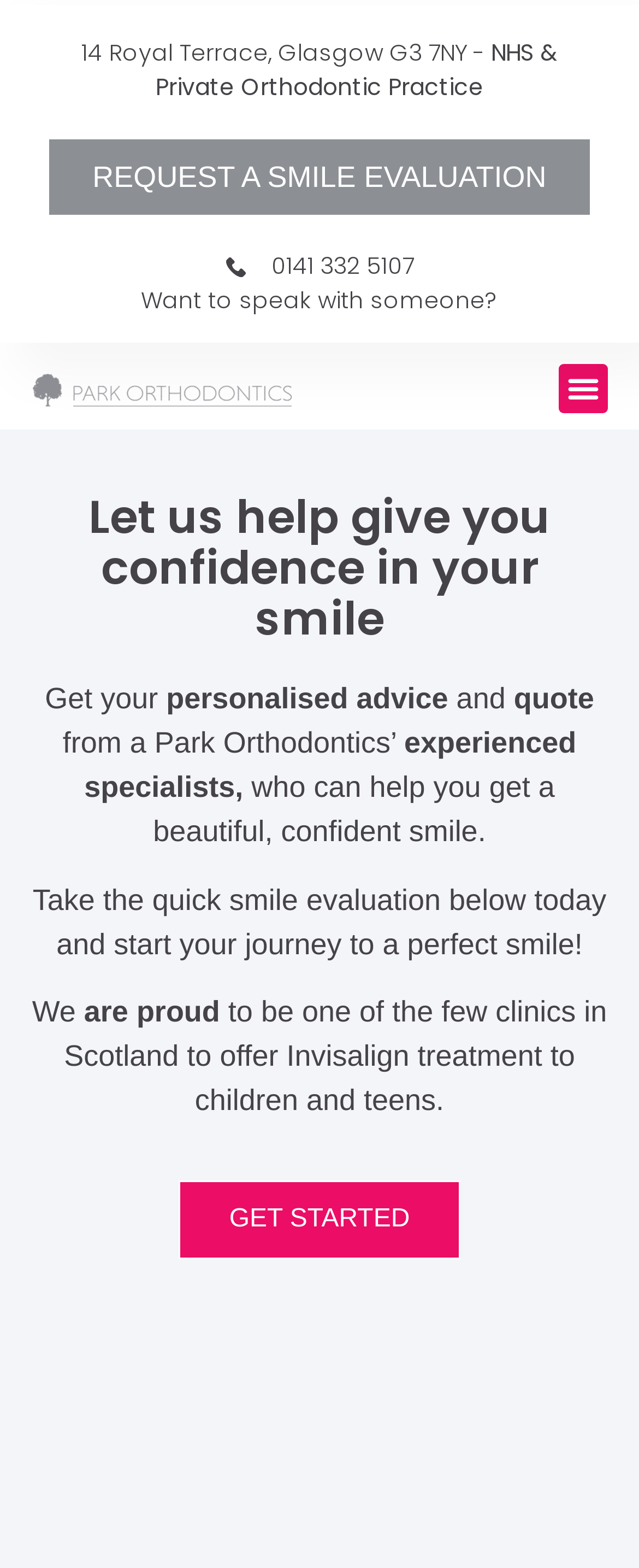Bounding box coordinates should be provided in the format (top-left x, top-left y, bottom-right x, bottom-right y) with all values between 0 and 1. Identify the bounding box for this UI element: GET STARTED

[0.279, 0.752, 0.721, 0.803]